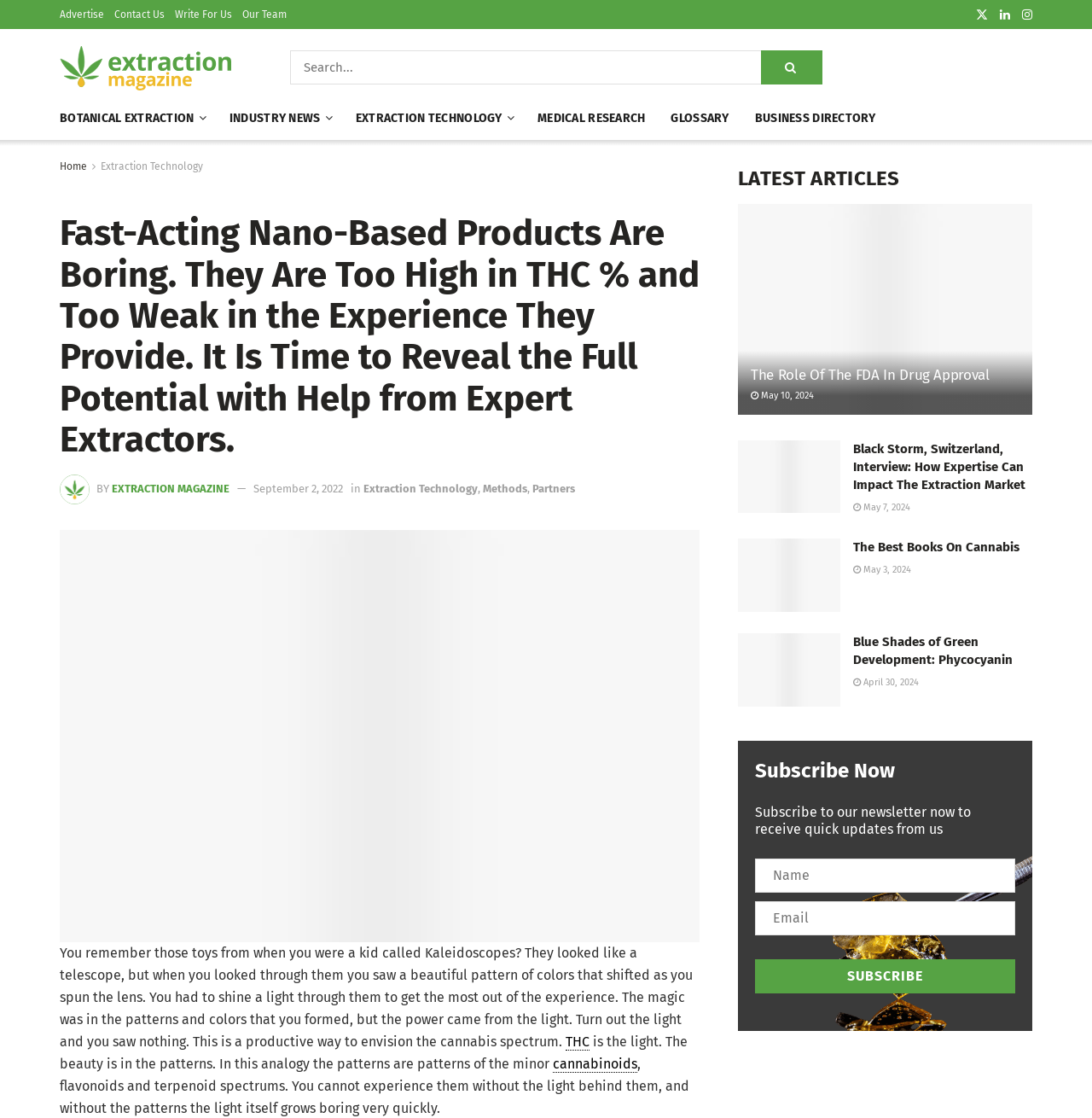What is the name of the magazine mentioned on the webpage?
Please answer the question with a detailed and comprehensive explanation.

I found the name 'Extraction Magazine' mentioned multiple times on the webpage, including in the image description and link text.